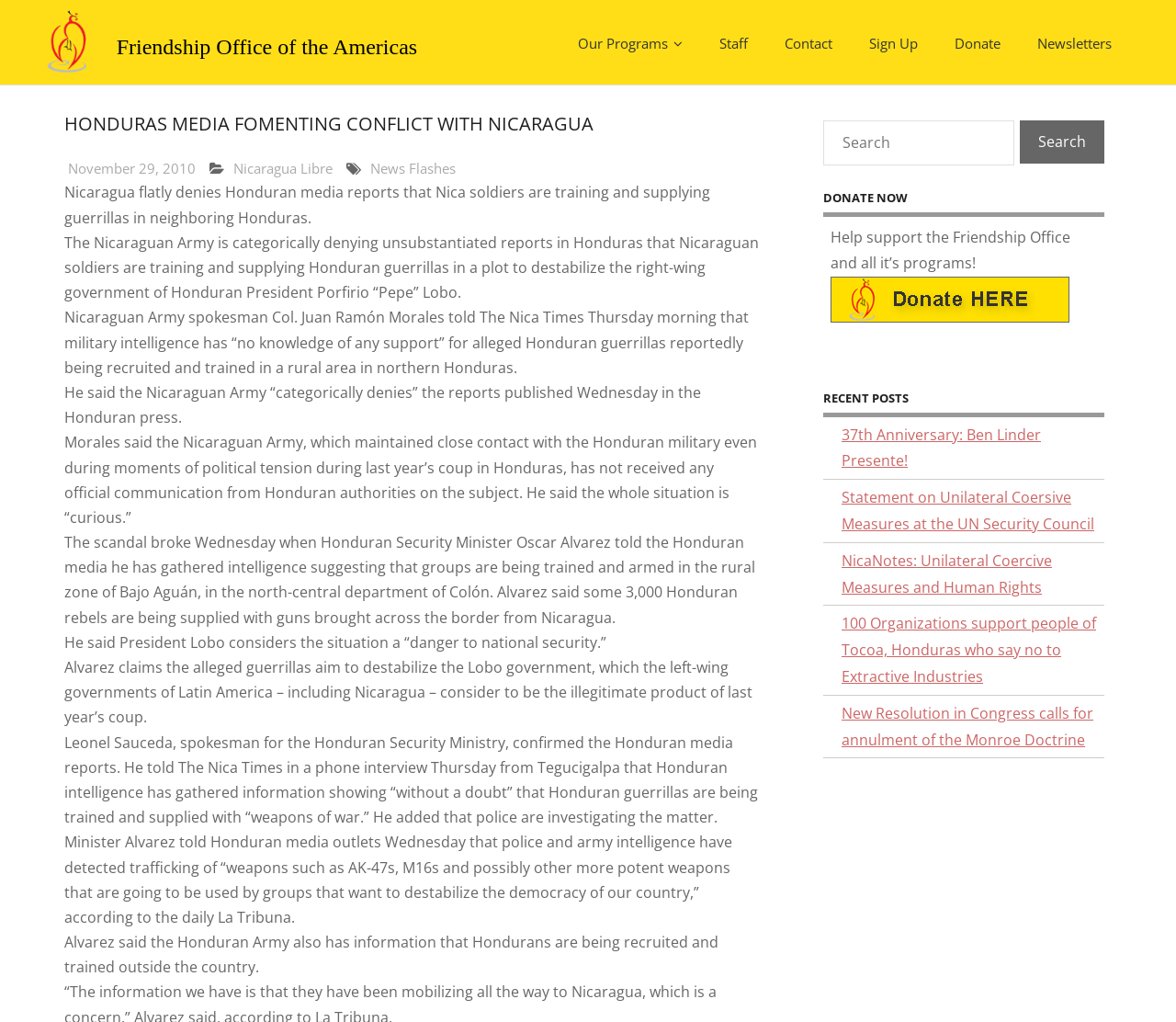What is the main topic of this webpage?
Refer to the image and give a detailed answer to the question.

Based on the webpage content, the main topic is about Honduras media reports on Nicaragua's alleged involvement in training and supplying guerrillas in Honduras, and Nicaragua's denial of these reports.